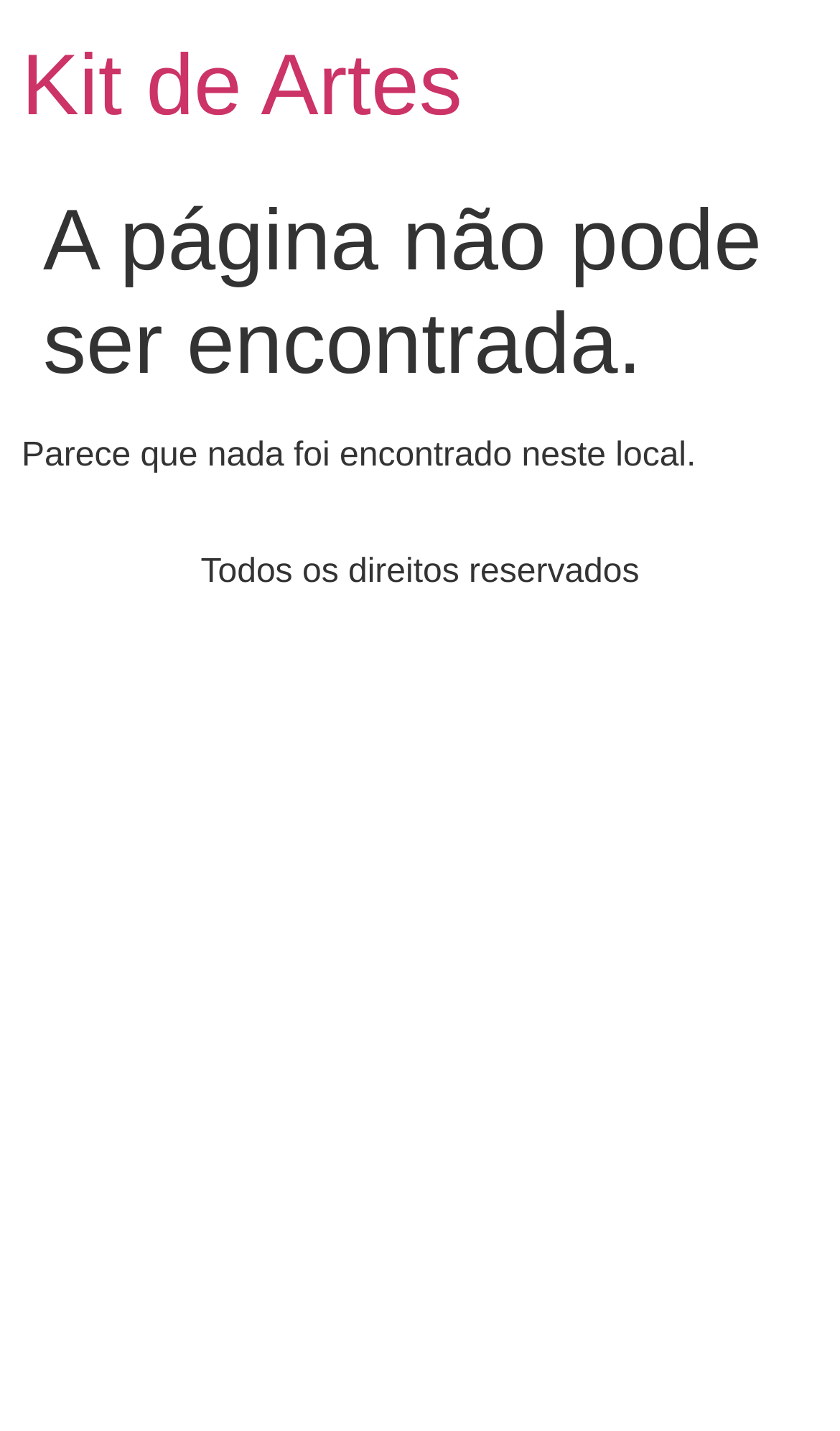Use a single word or phrase to answer the question: 
What is the copyright information?

All rights reserved